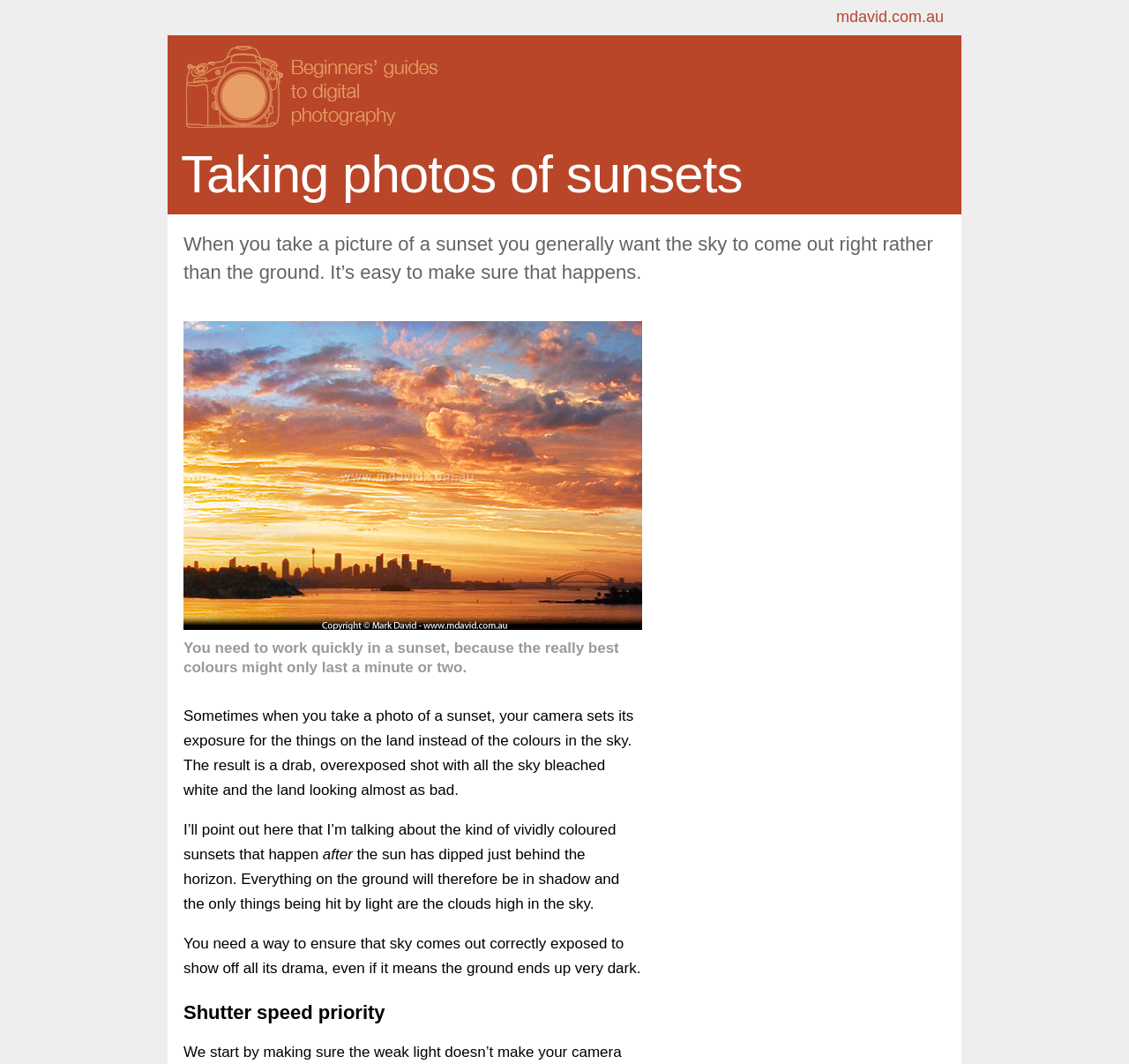Identify the bounding box for the element characterized by the following description: "parent_node: Taking photos of sunsets".

[0.148, 0.11, 0.398, 0.126]